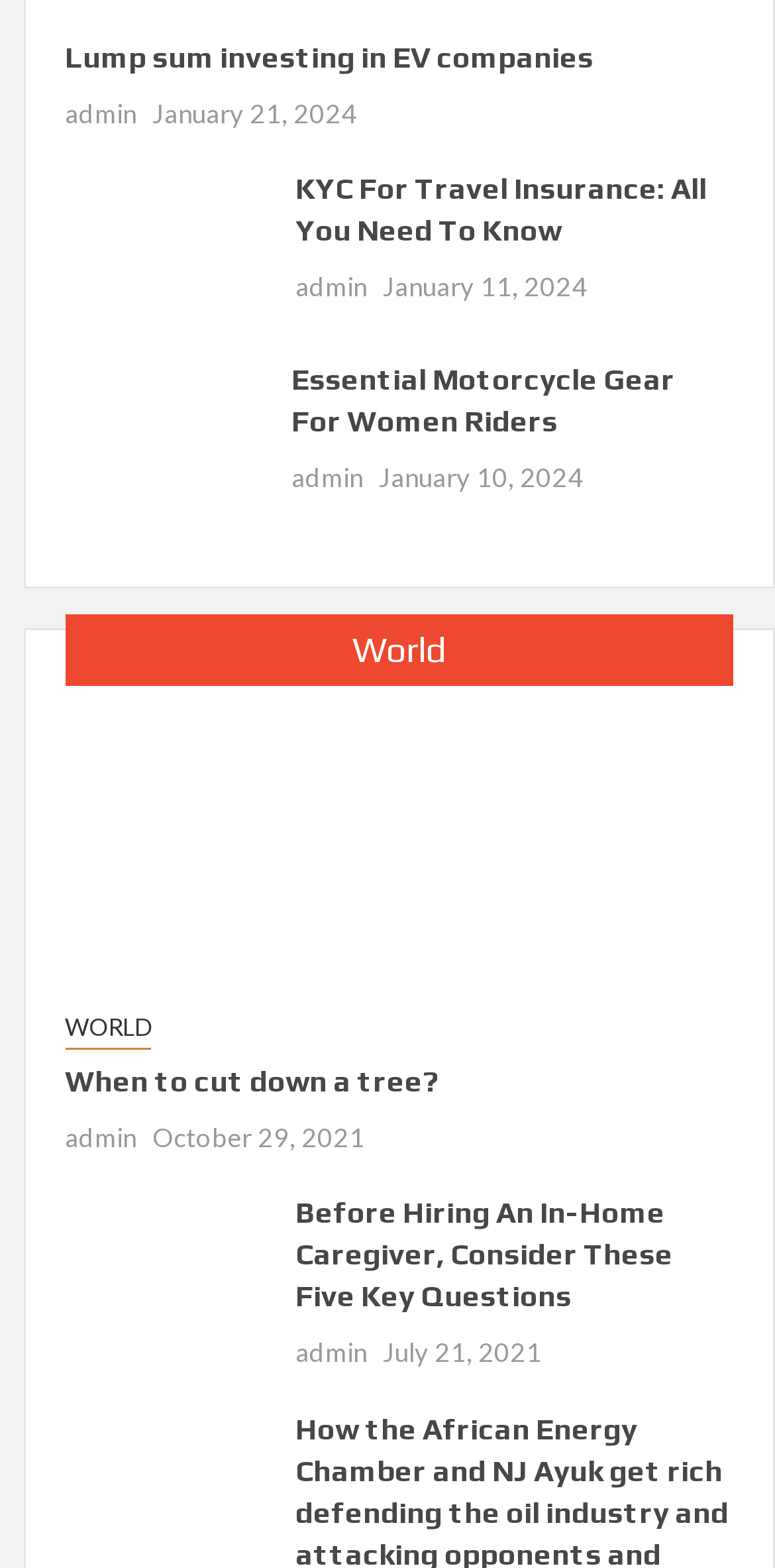Please locate the bounding box coordinates of the element that should be clicked to achieve the given instruction: "Learn about Essential Motorcycle Gear For Women Riders".

[0.376, 0.231, 0.871, 0.279]